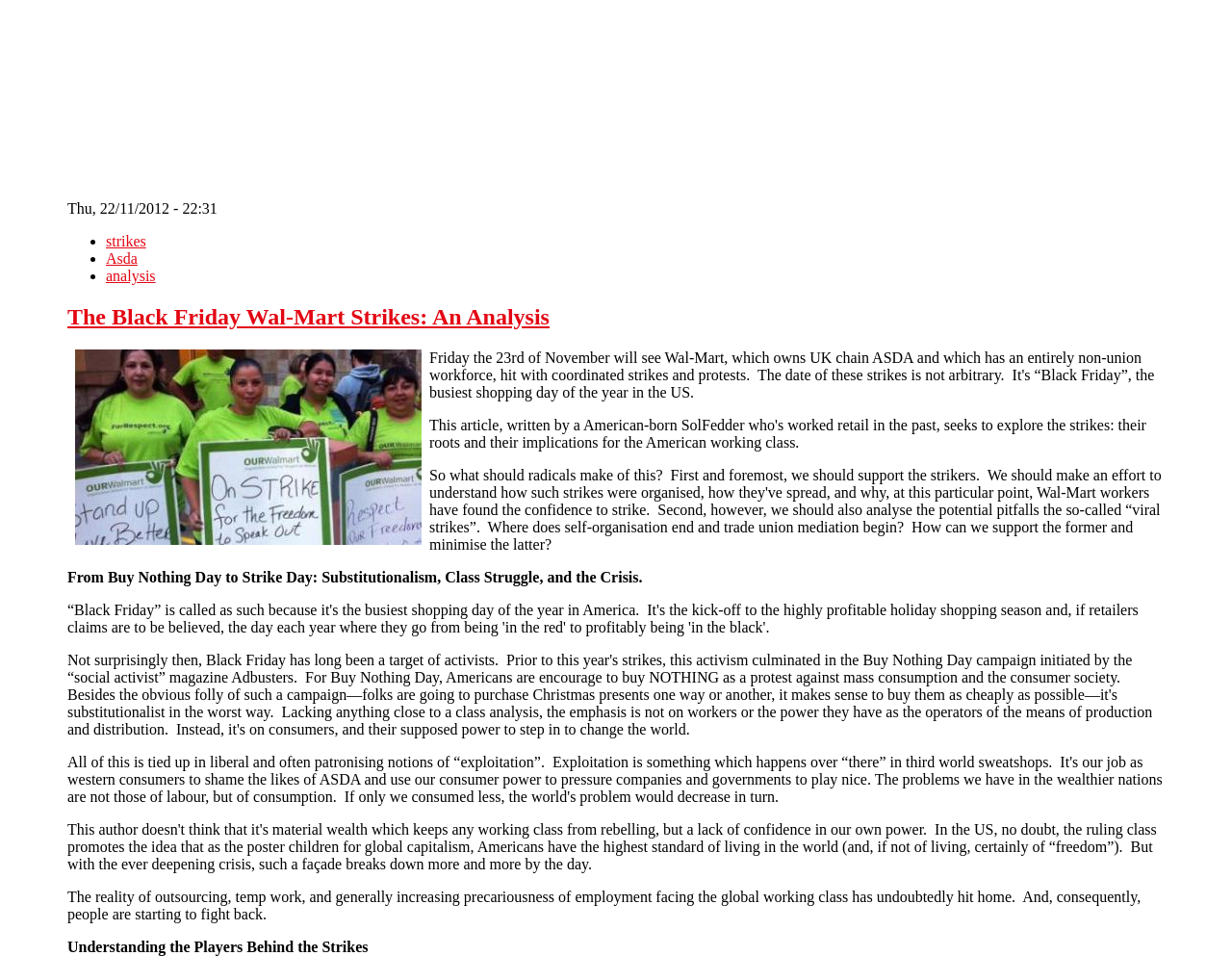Examine the image and give a thorough answer to the following question:
What is the theme of the webpage?

I determined the theme of the webpage by analyzing the links and text on the page, which mention strikes, labor, and worker-related topics, indicating that the webpage is focused on labor strikes and worker issues.